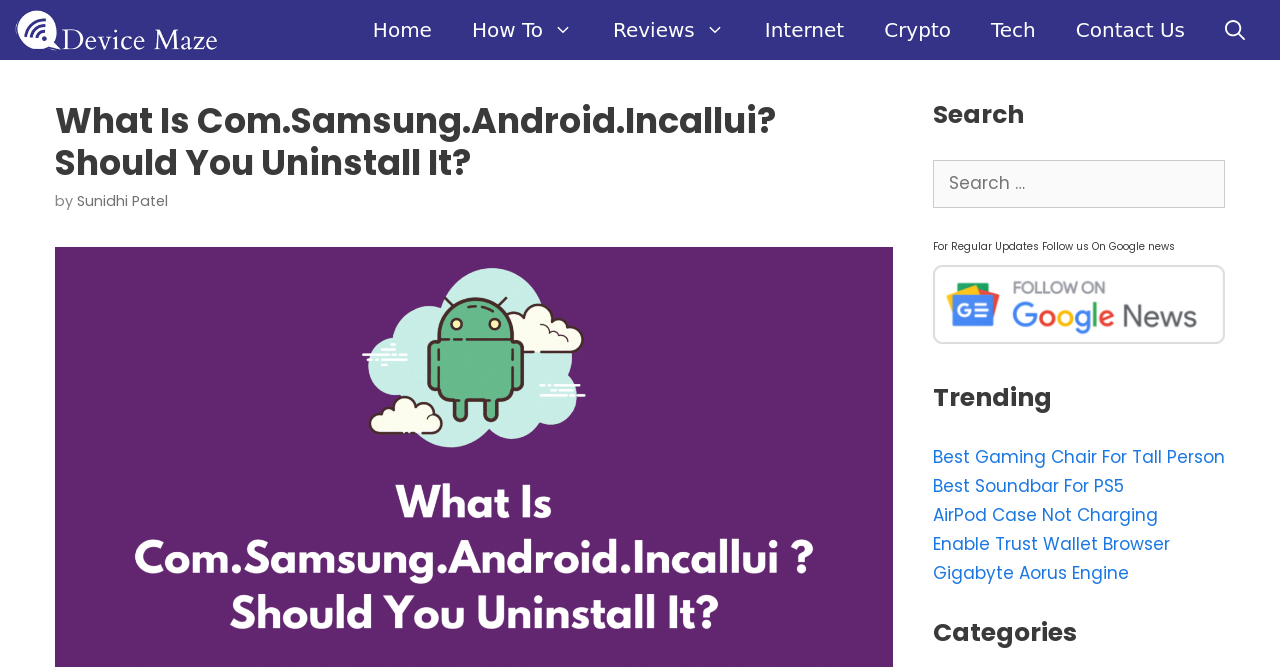Please find the bounding box for the UI component described as follows: "title="Device Maze"".

[0.012, 0.0, 0.18, 0.091]